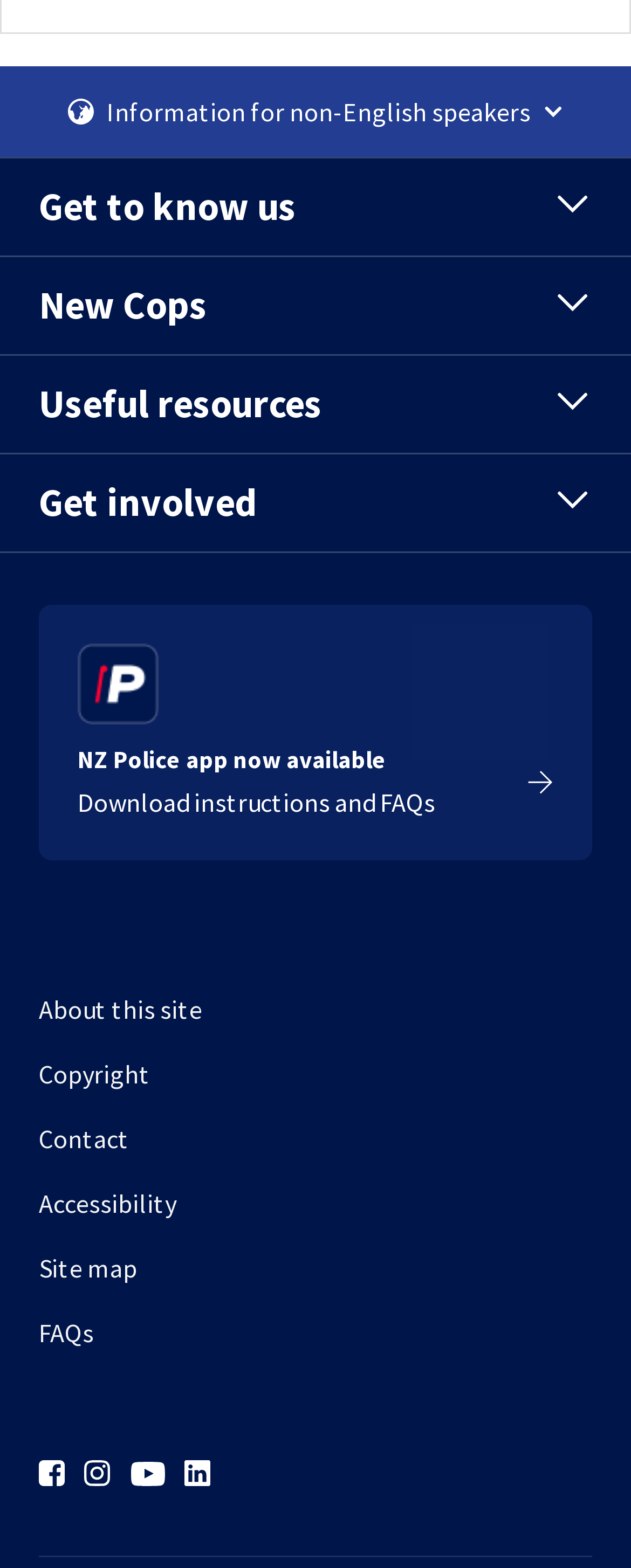Please provide a brief answer to the question using only one word or phrase: 
How many social media icons are at the bottom of the page?

4